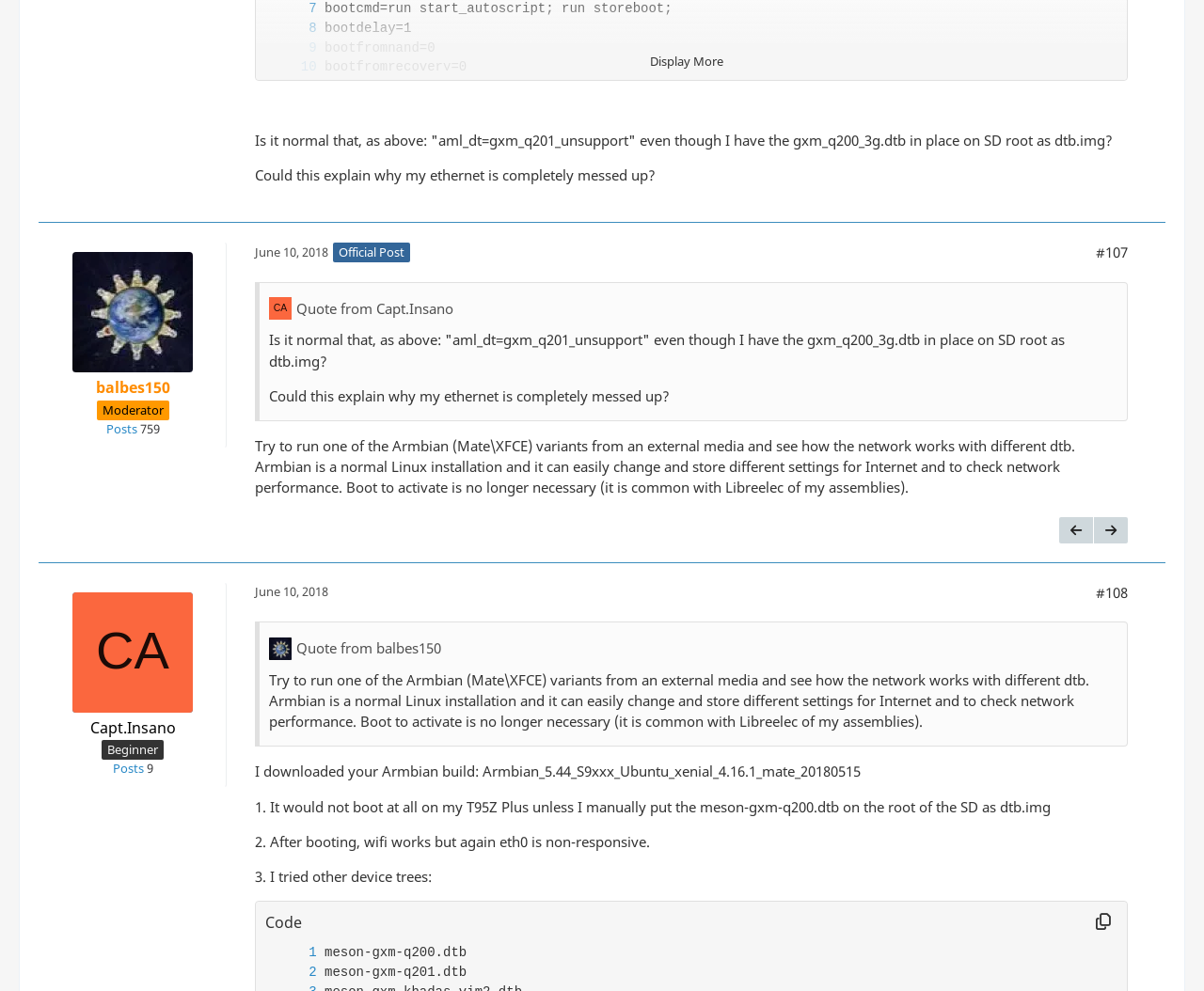What is the date of the first post?
Give a detailed response to the question by analyzing the screenshot.

The date of the first post can be found by looking at the link element with text 'June 10, 2018', which is a child of the HeaderAsNonLandmark element. This element has a bounding box with coordinates [0.212, 0.246, 0.273, 0.263].